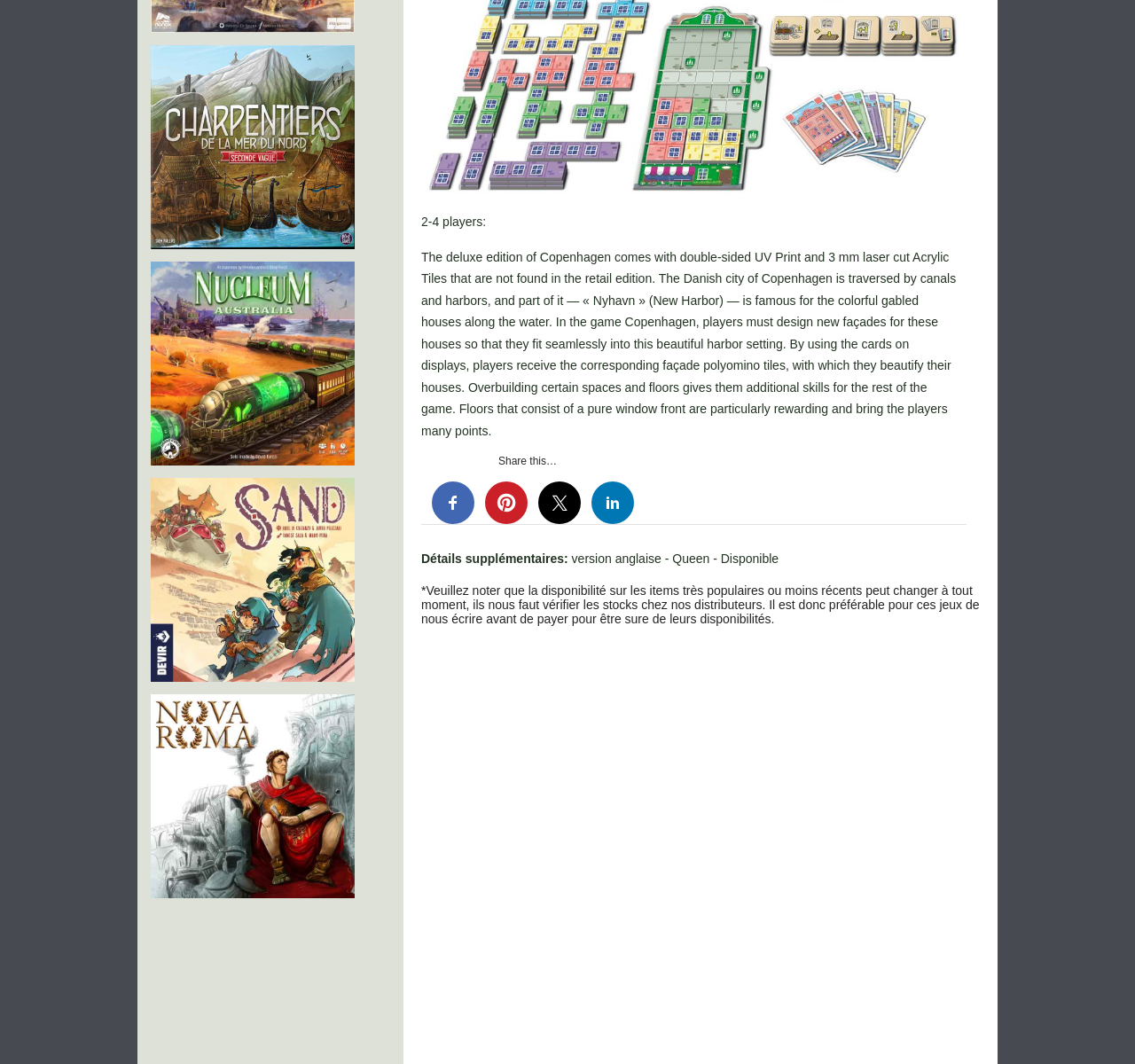What is the material of the Acrylic Tiles in the deluxe edition?
Please provide a single word or phrase answer based on the image.

3 mm laser cut